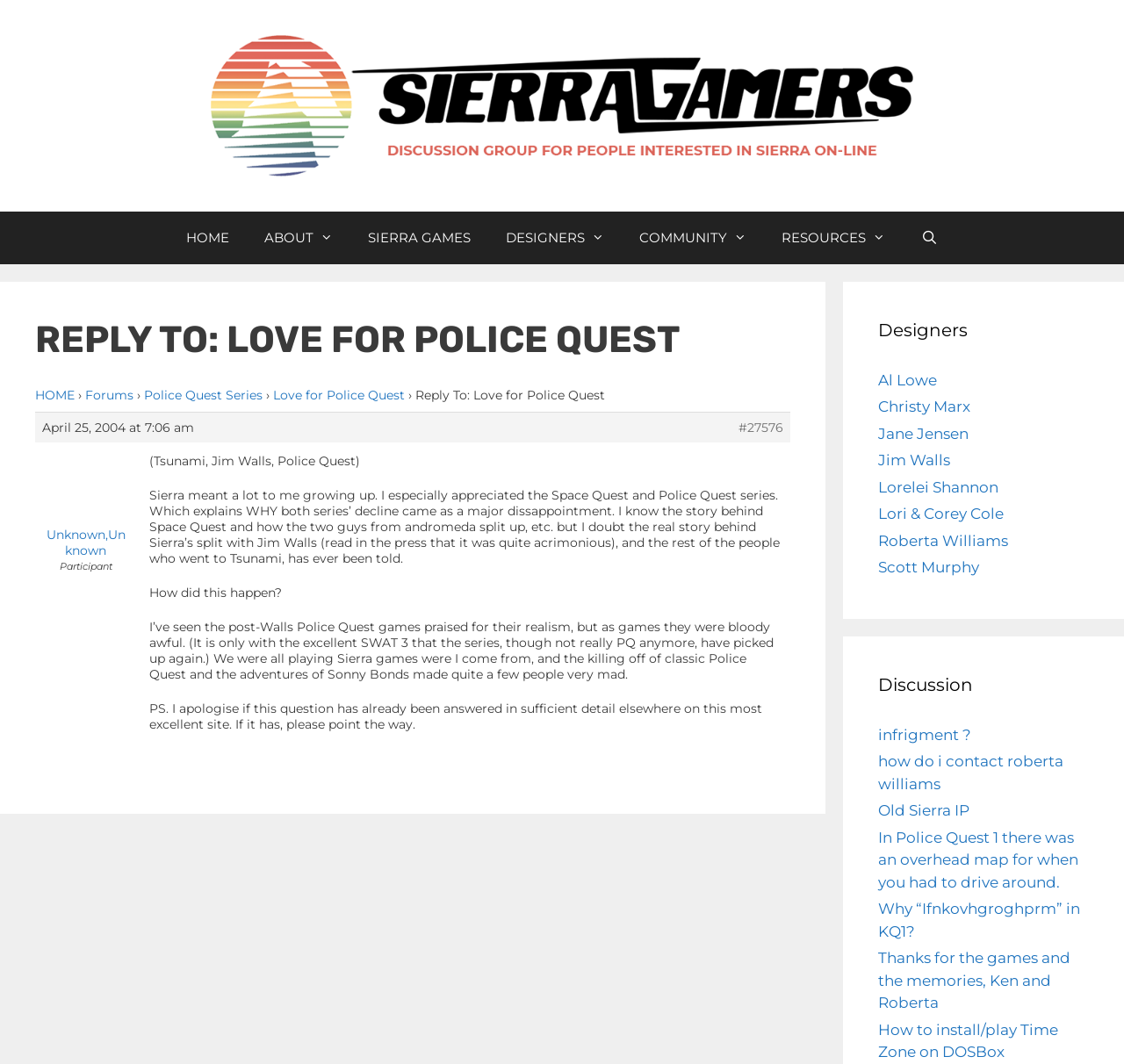Determine the bounding box of the UI element mentioned here: "Lori & Corey Cole". The coordinates must be in the format [left, top, right, bottom] with values ranging from 0 to 1.

[0.781, 0.475, 0.893, 0.491]